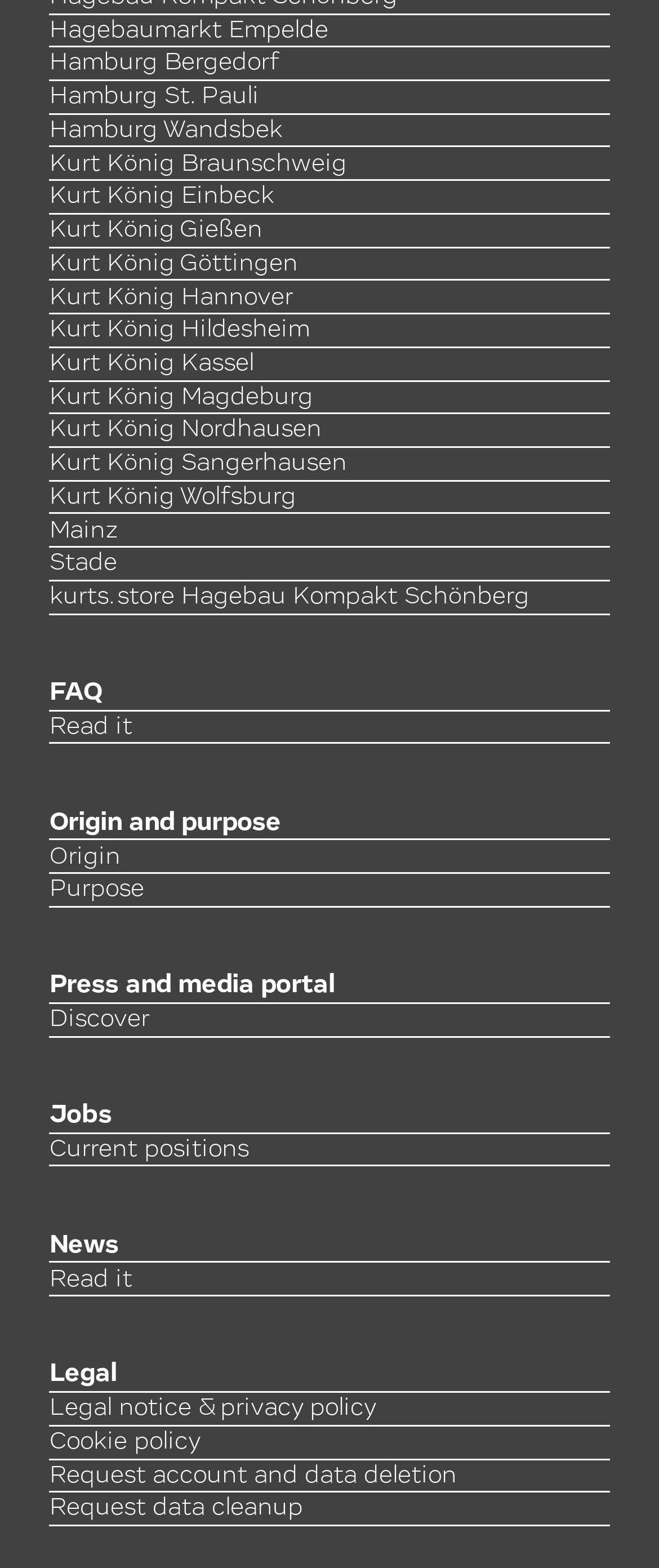Determine the bounding box coordinates of the UI element described by: "Kurt König Gießen".

[0.075, 0.139, 0.398, 0.155]